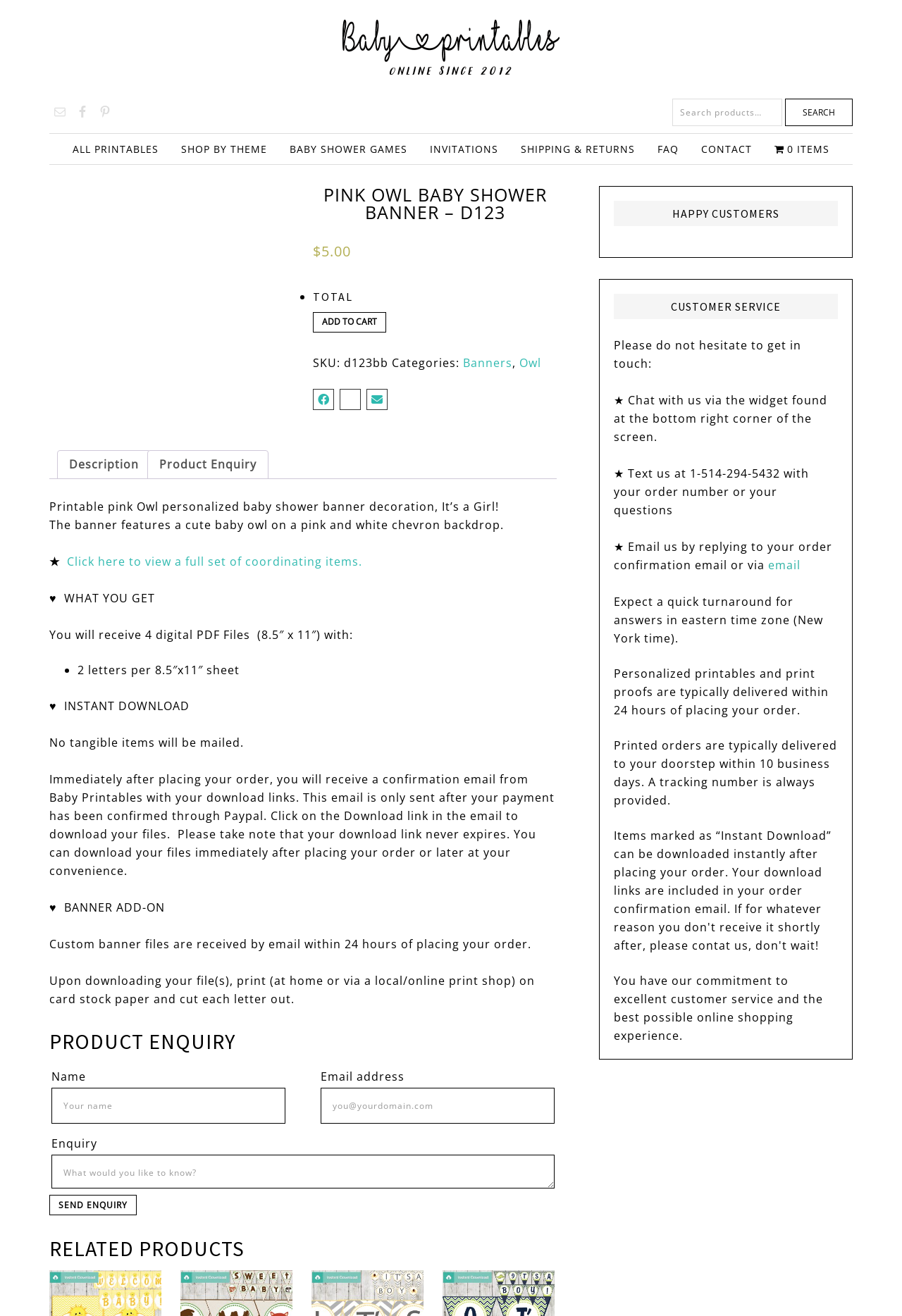Could you identify the text that serves as the heading for this webpage?

PINK OWL BABY SHOWER BANNER – D123